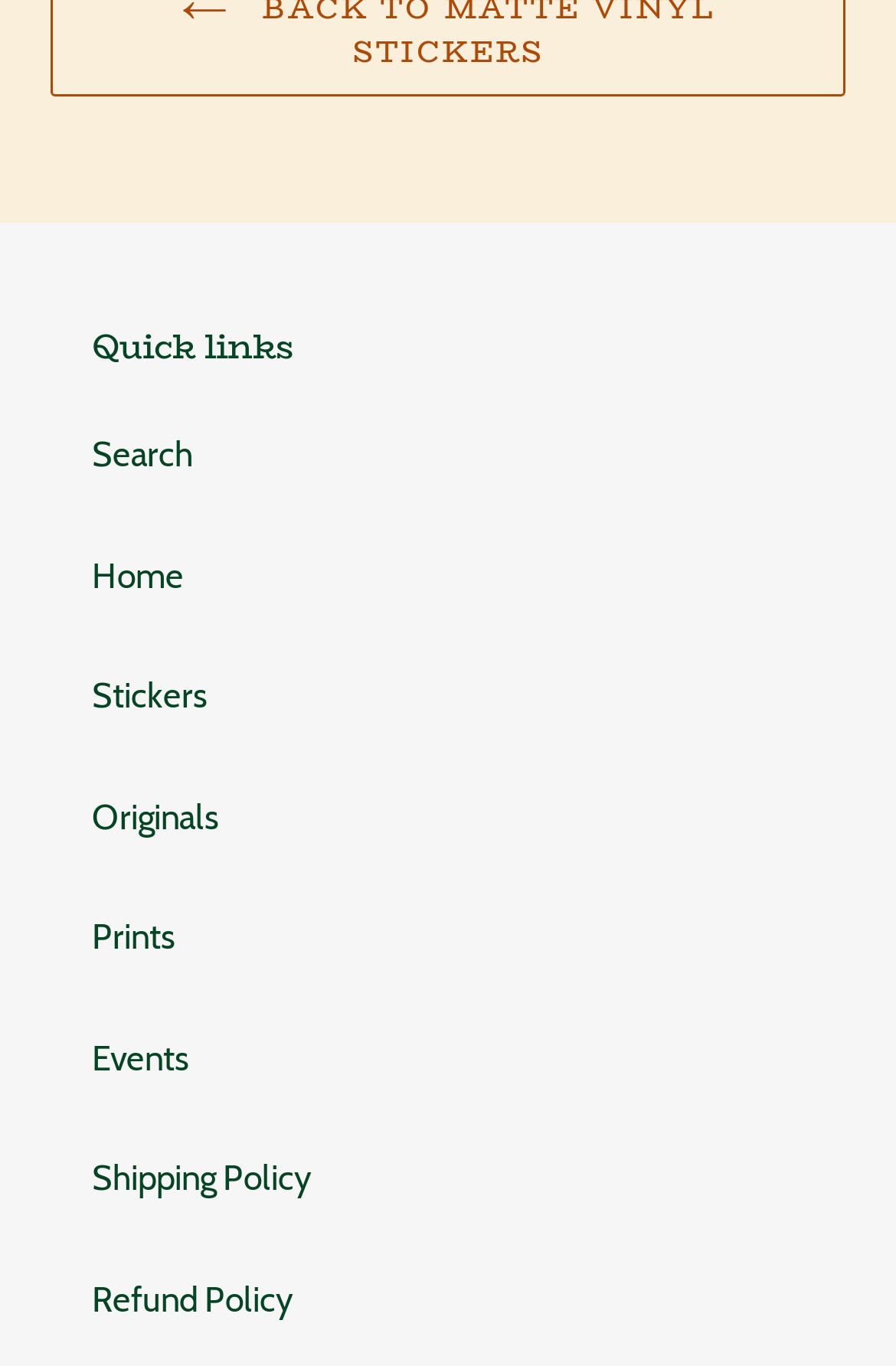Are the quick links arranged vertically?
Give a detailed explanation using the information visible in the image.

The quick links are arranged vertically because their bounding box coordinates indicate that they are stacked on top of each other, with the y1 and y2 coordinates increasing consecutively. This suggests that they are arranged in a vertical column.